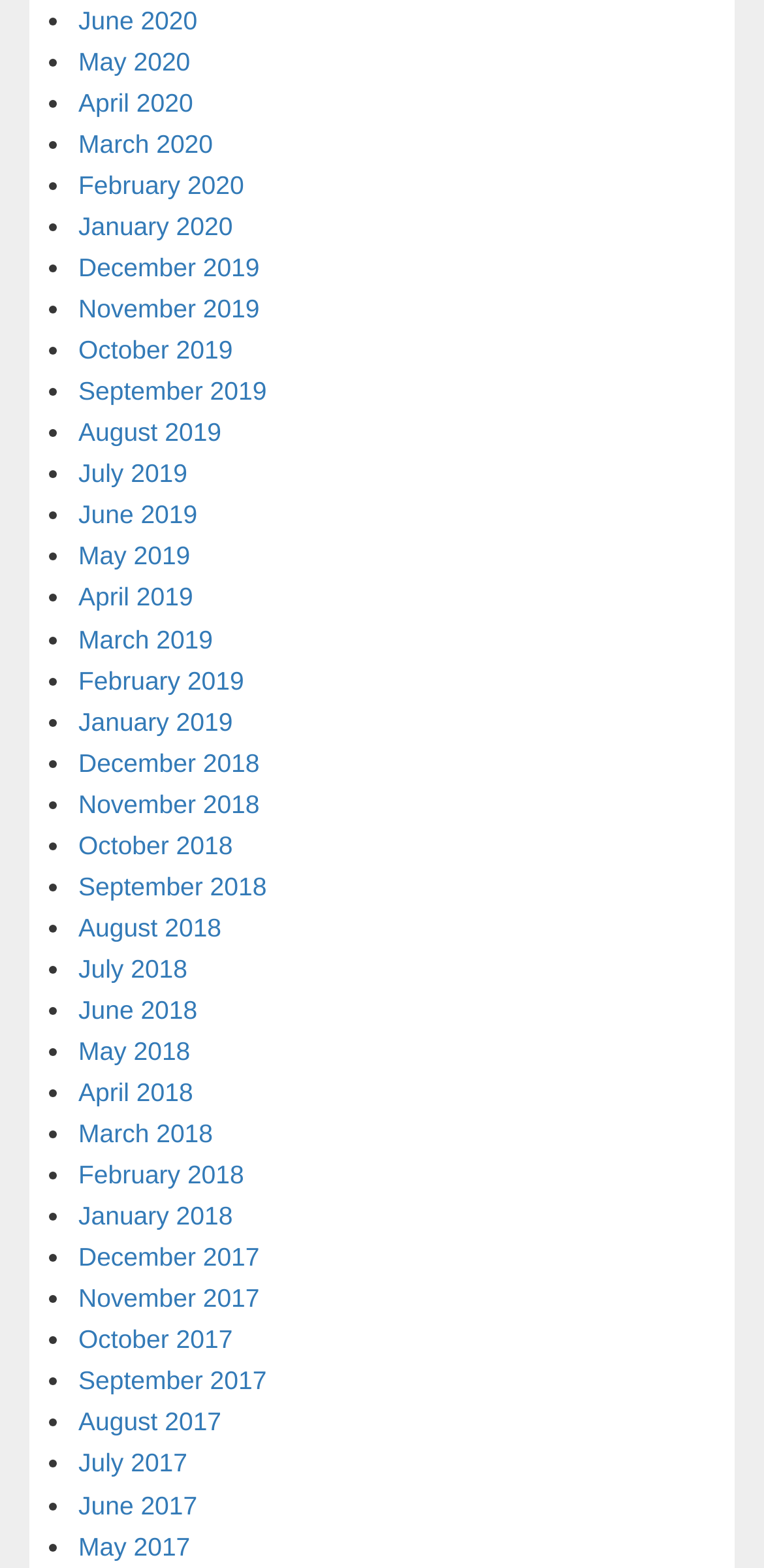What is the format of each link?
Please provide a single word or phrase as your answer based on the image.

Month Year